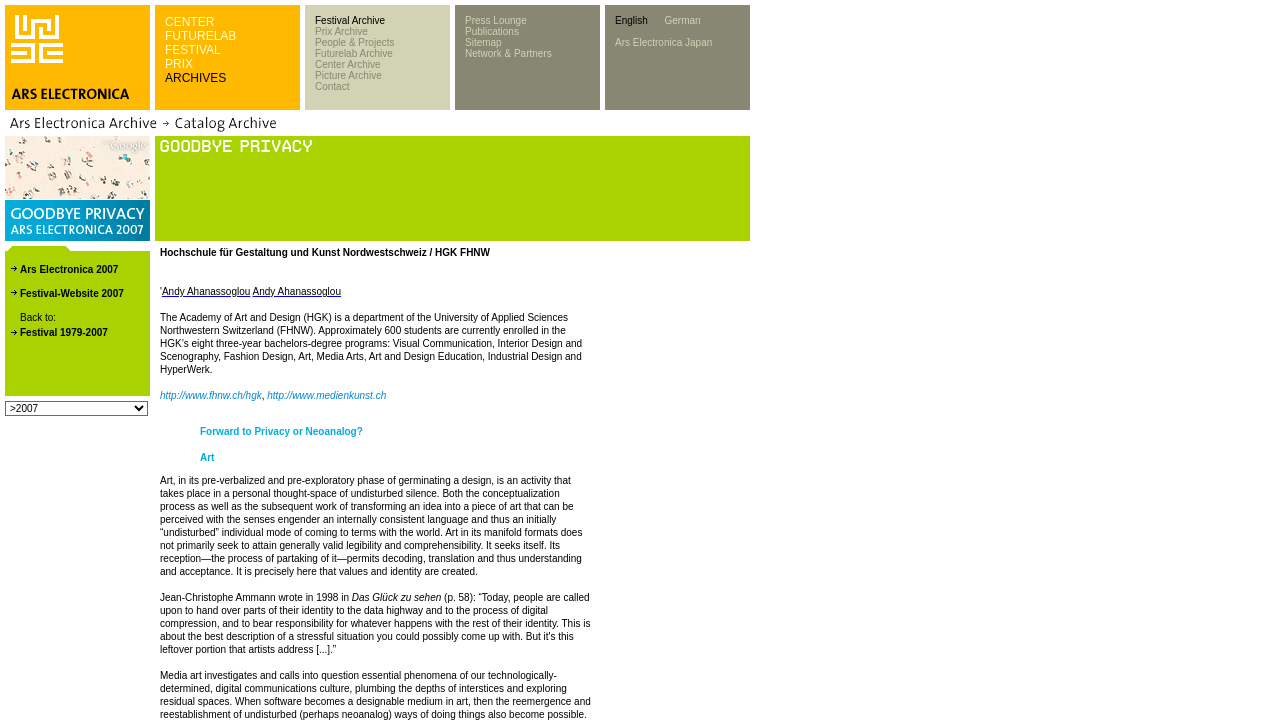What is the name of the organization?
By examining the image, provide a one-word or phrase answer.

Ars Electronica